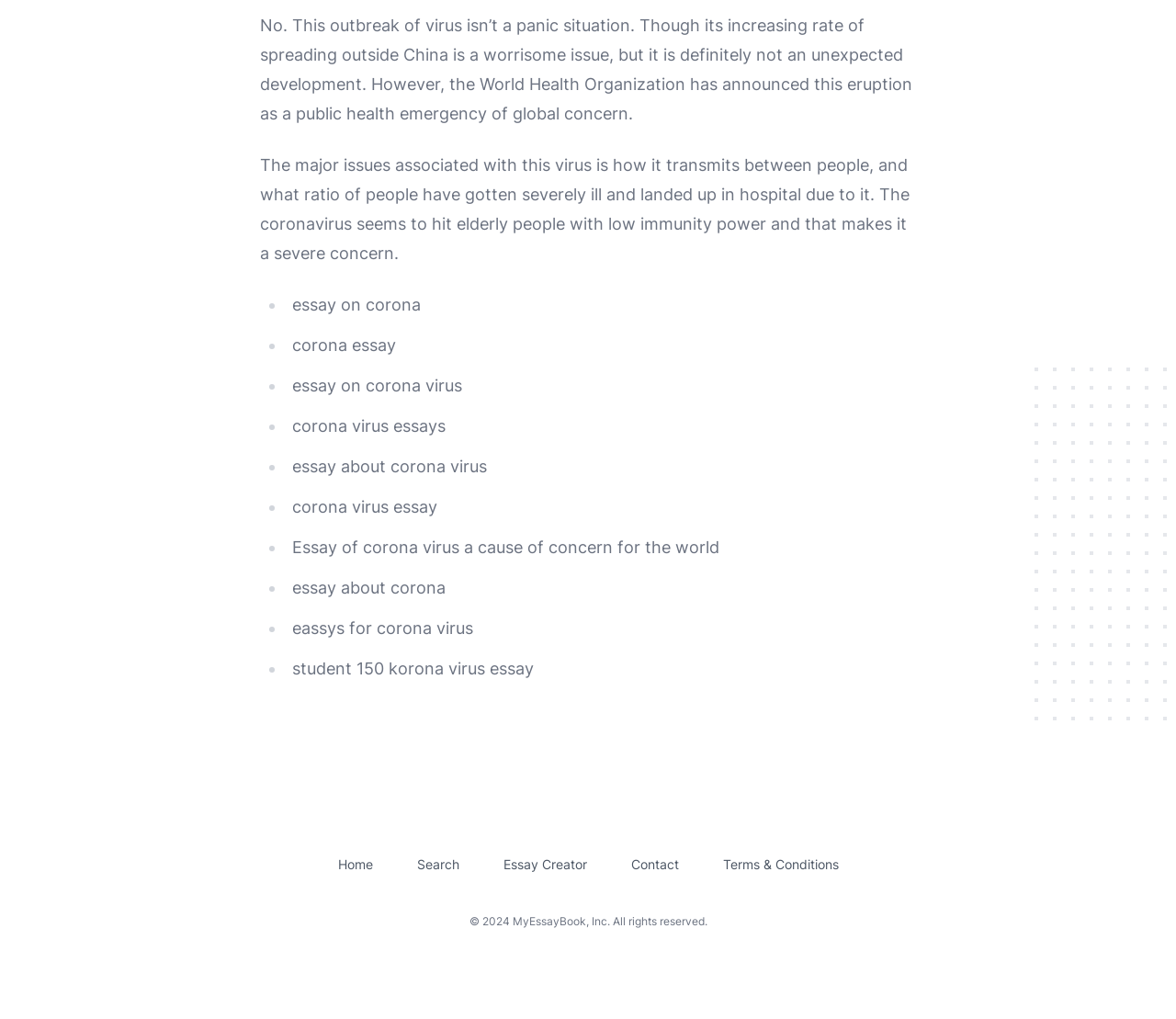By analyzing the image, answer the following question with a detailed response: What is the year of copyright?

The year of copyright is 2024, which is mentioned in the footer section of the webpage, along with the company name and other copyright information.